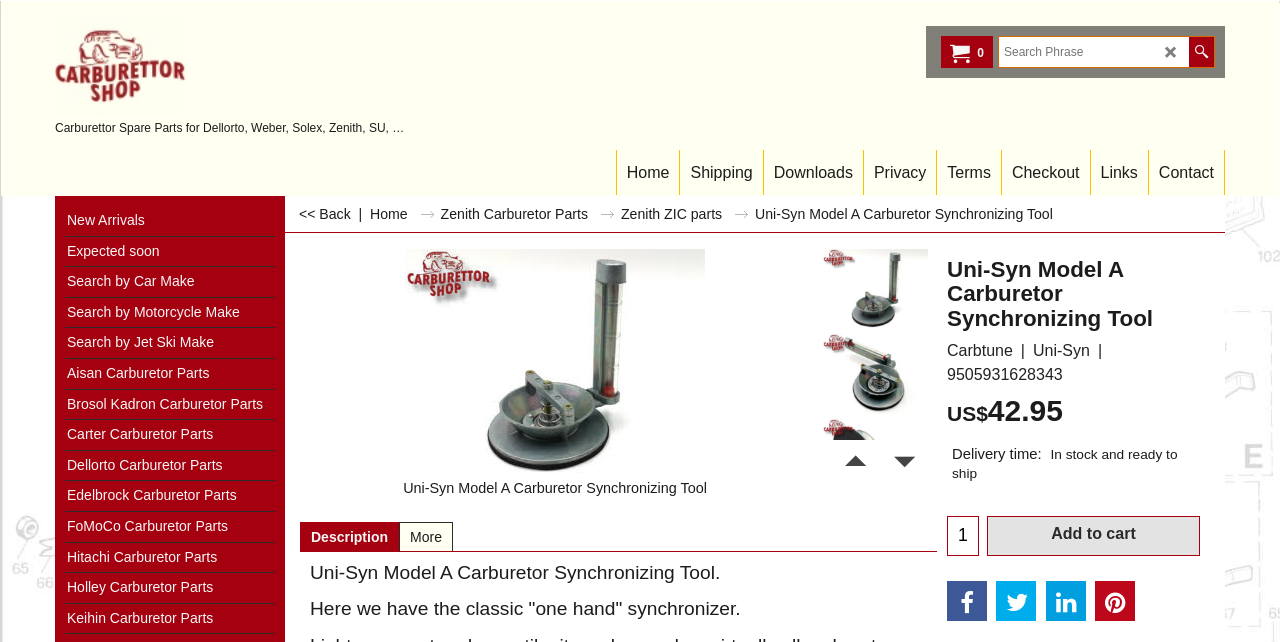What is the delivery time for the Uni-Syn Model A Carburetor Synchronizing Tool?
Refer to the image and provide a thorough answer to the question.

The delivery time for the Uni-Syn Model A Carburetor Synchronizing Tool can be found in the static text element with the description 'In stock and ready to ship' located below the product price.